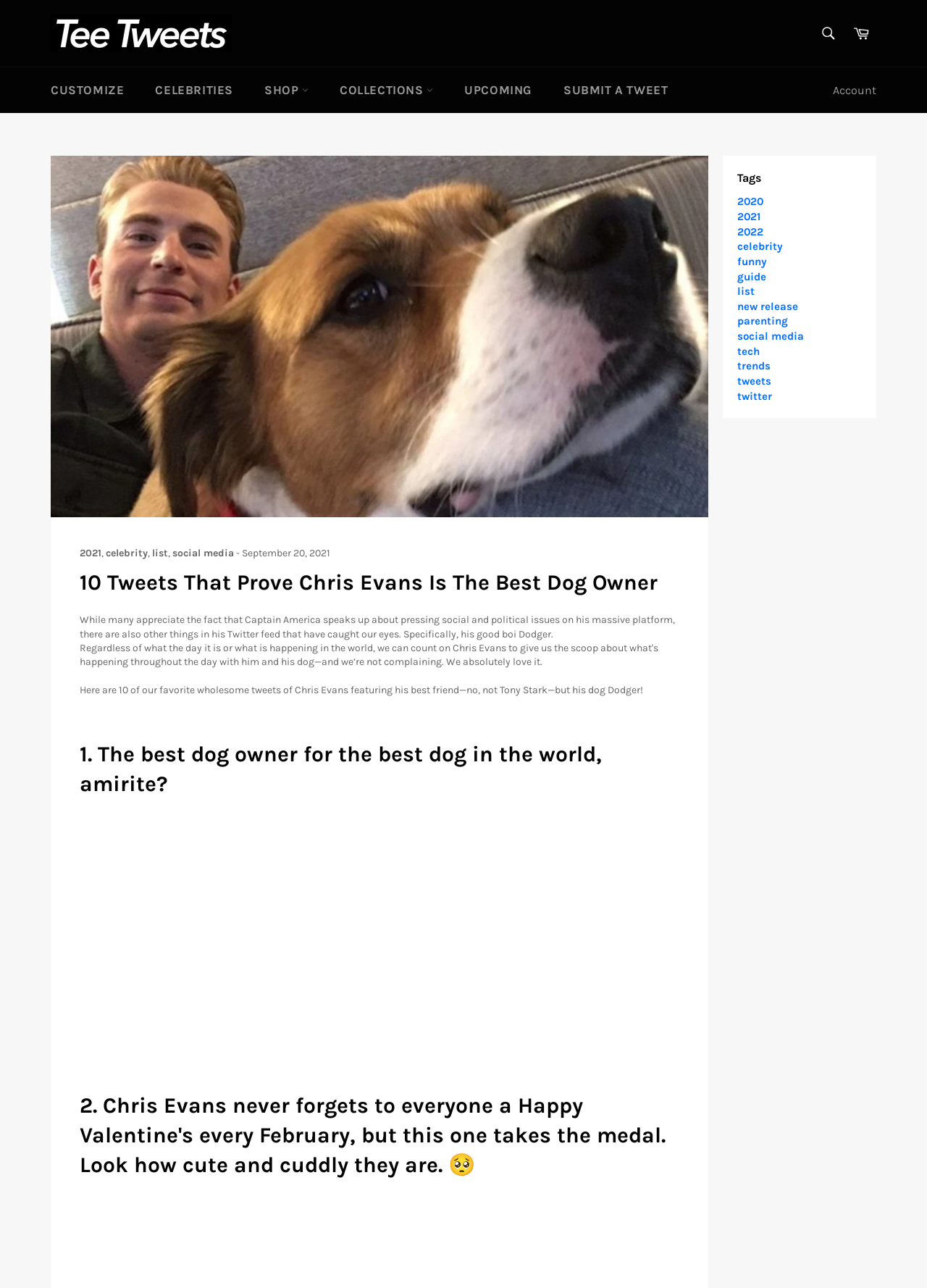What is the name of the website?
Using the information from the image, provide a comprehensive answer to the question.

The name of the website can be found in the top-left corner of the webpage, where it says 'Tee Tweets' with an accompanying image.